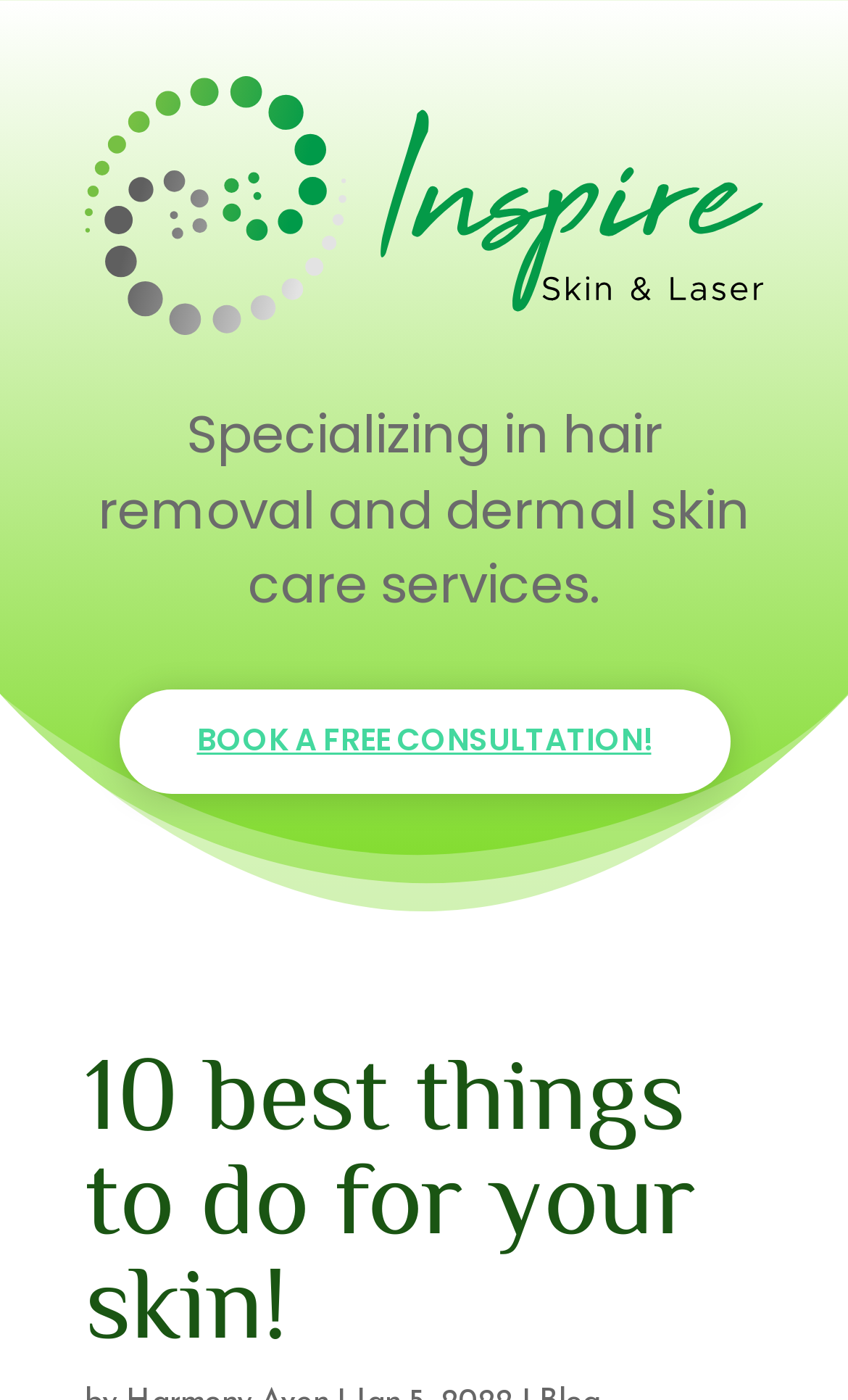Identify and extract the heading text of the webpage.

10 best things to do for your skin!